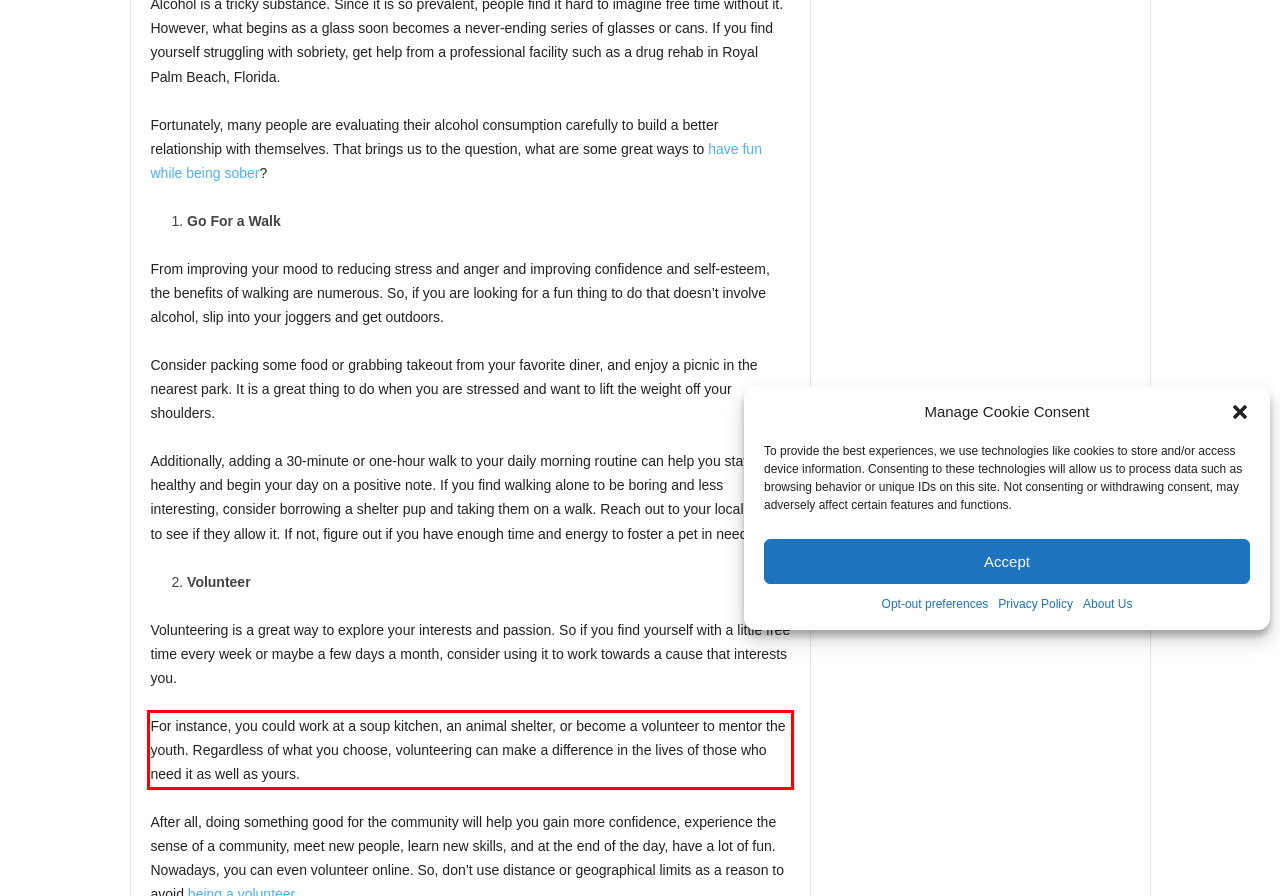Using the provided screenshot of a webpage, recognize and generate the text found within the red rectangle bounding box.

For instance, you could work at a soup kitchen, an animal shelter, or become a volunteer to mentor the youth. Regardless of what you choose, volunteering can make a difference in the lives of those who need it as well as yours.